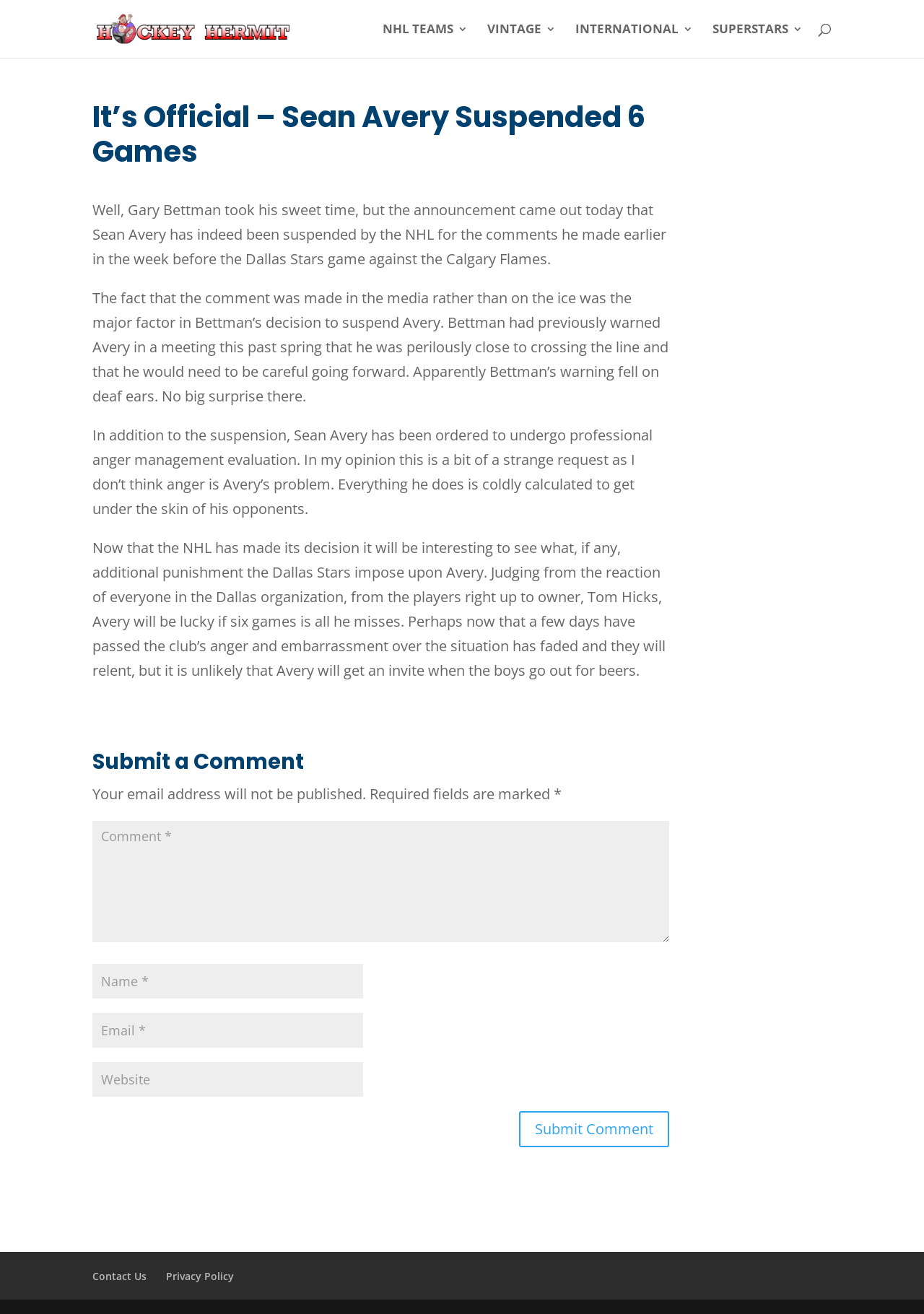Provide the bounding box coordinates of the area you need to click to execute the following instruction: "Submit a comment".

[0.561, 0.845, 0.724, 0.873]